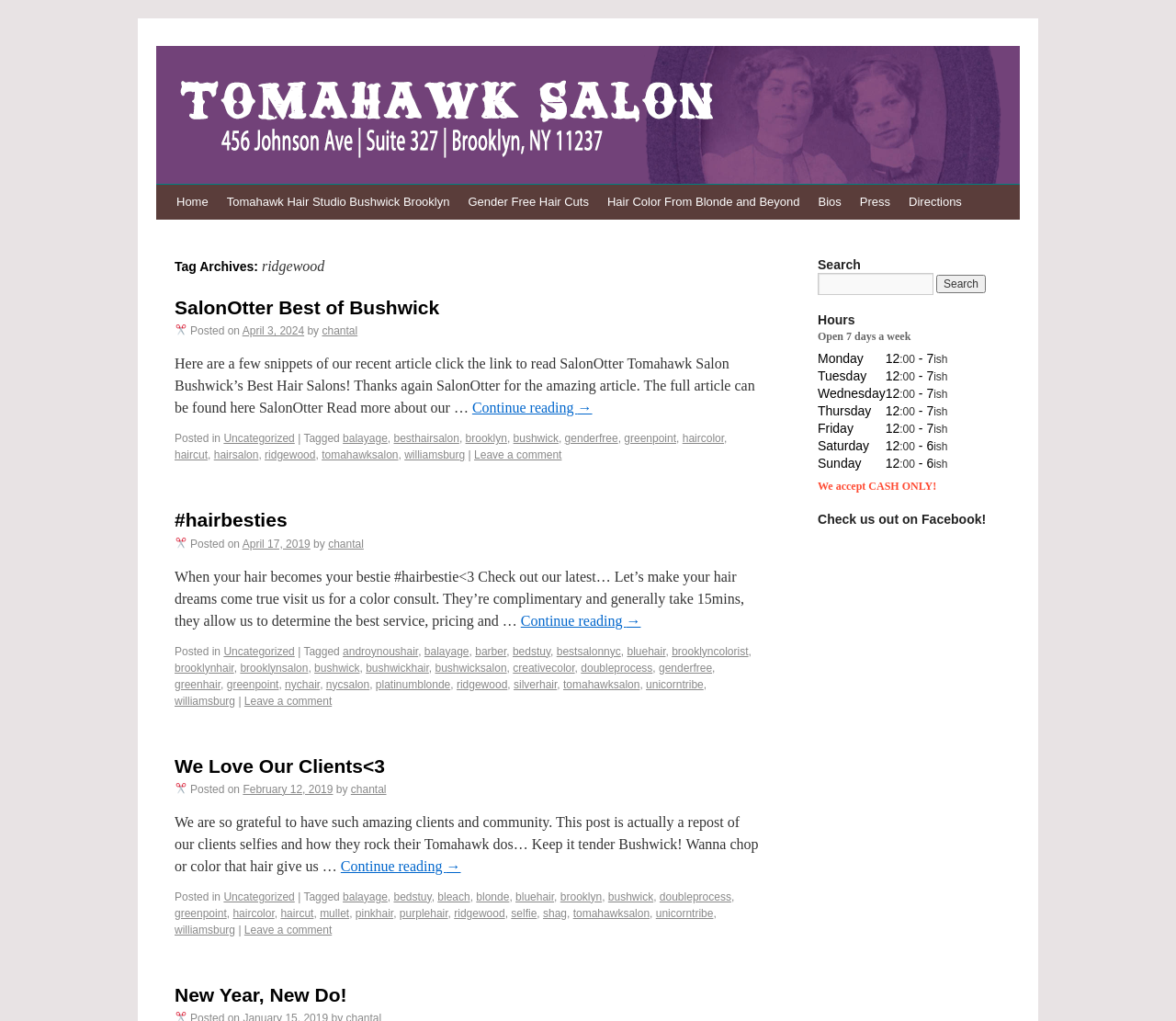What is the purpose of a color consult at Tomahawk Salon?
Based on the visual content, answer with a single word or a brief phrase.

To determine best service and pricing